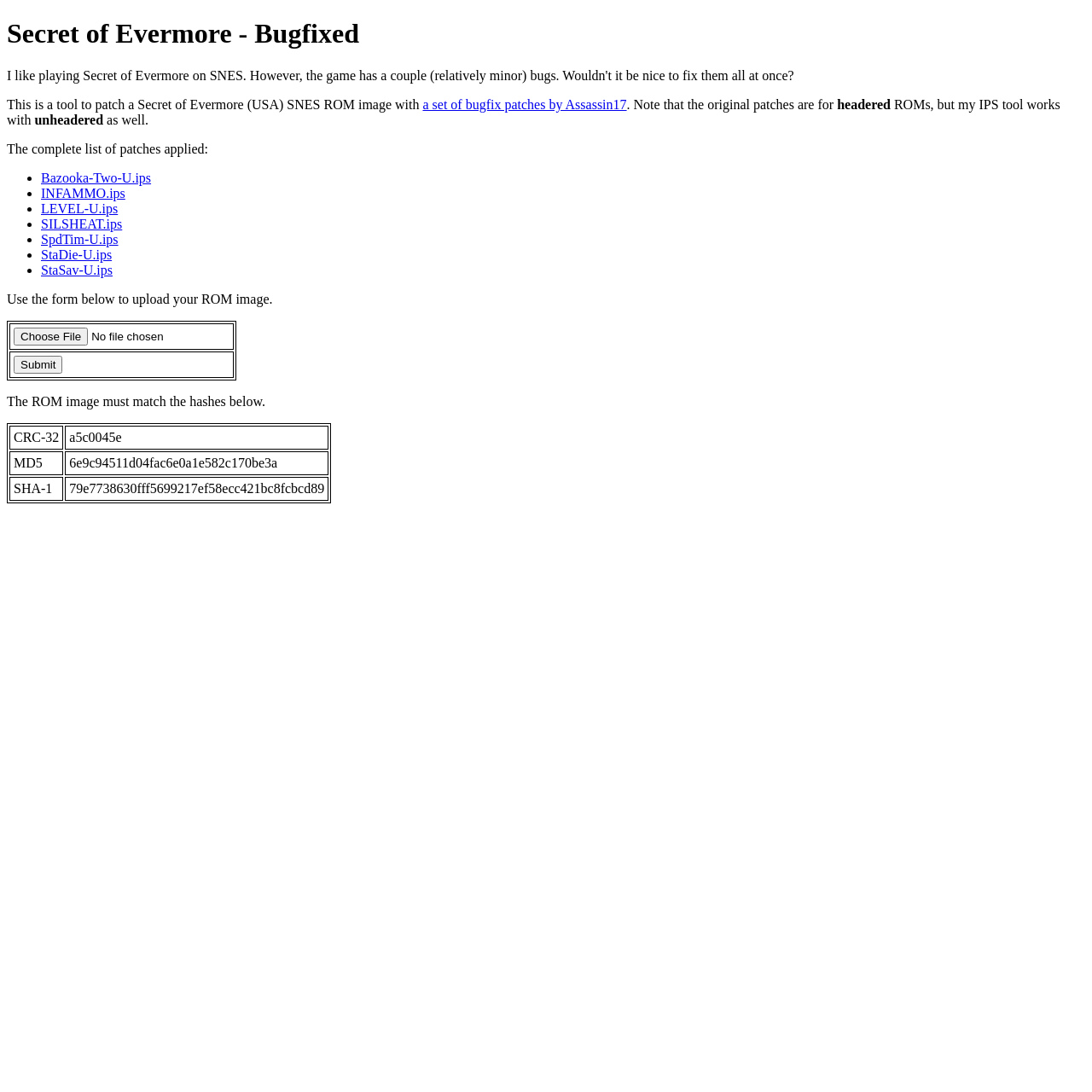Locate the bounding box coordinates of the item that should be clicked to fulfill the instruction: "Check the hashes of the ROM image".

[0.009, 0.39, 0.058, 0.412]